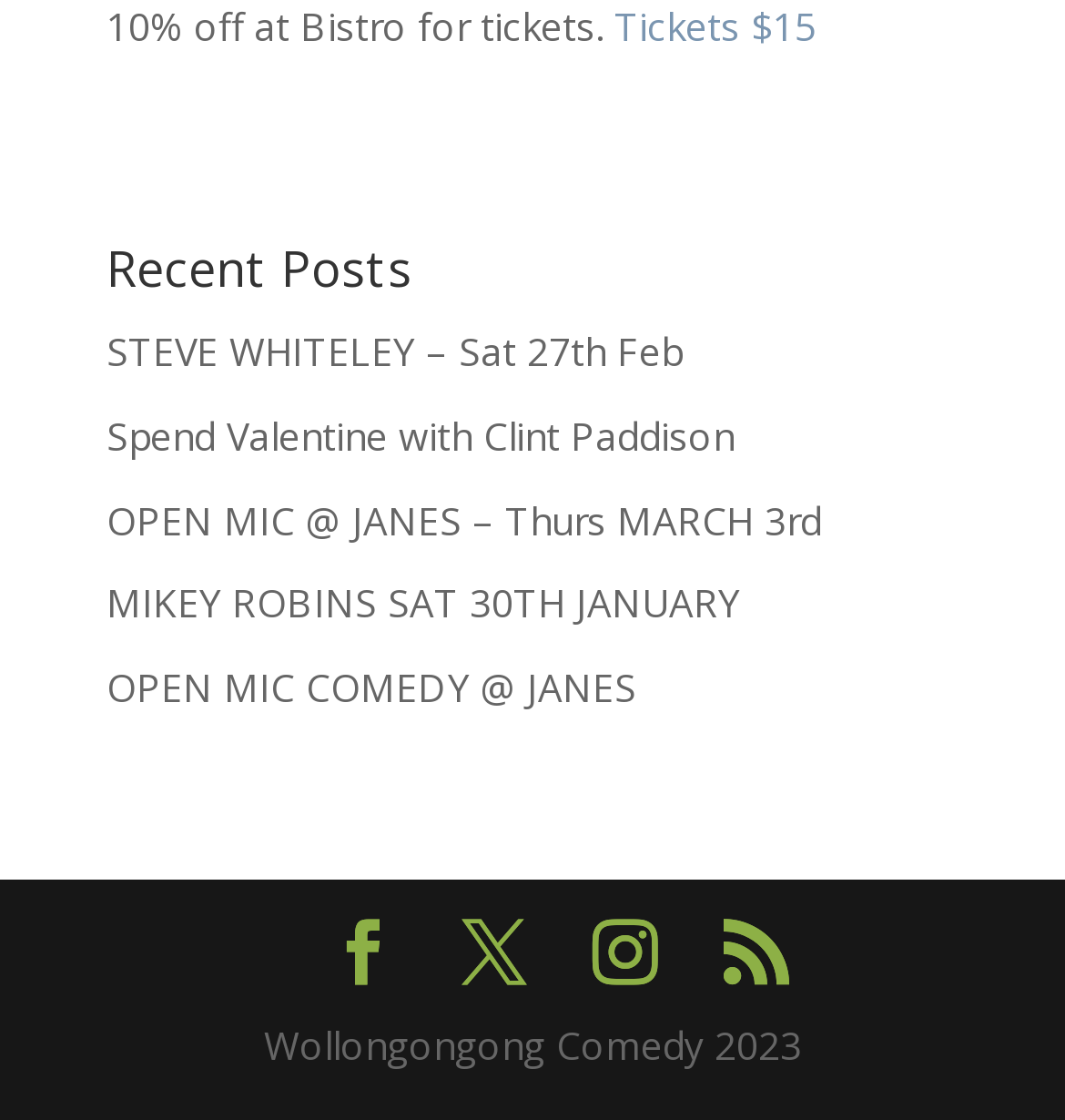What is the price of tickets?
Answer with a single word or phrase, using the screenshot for reference.

$15